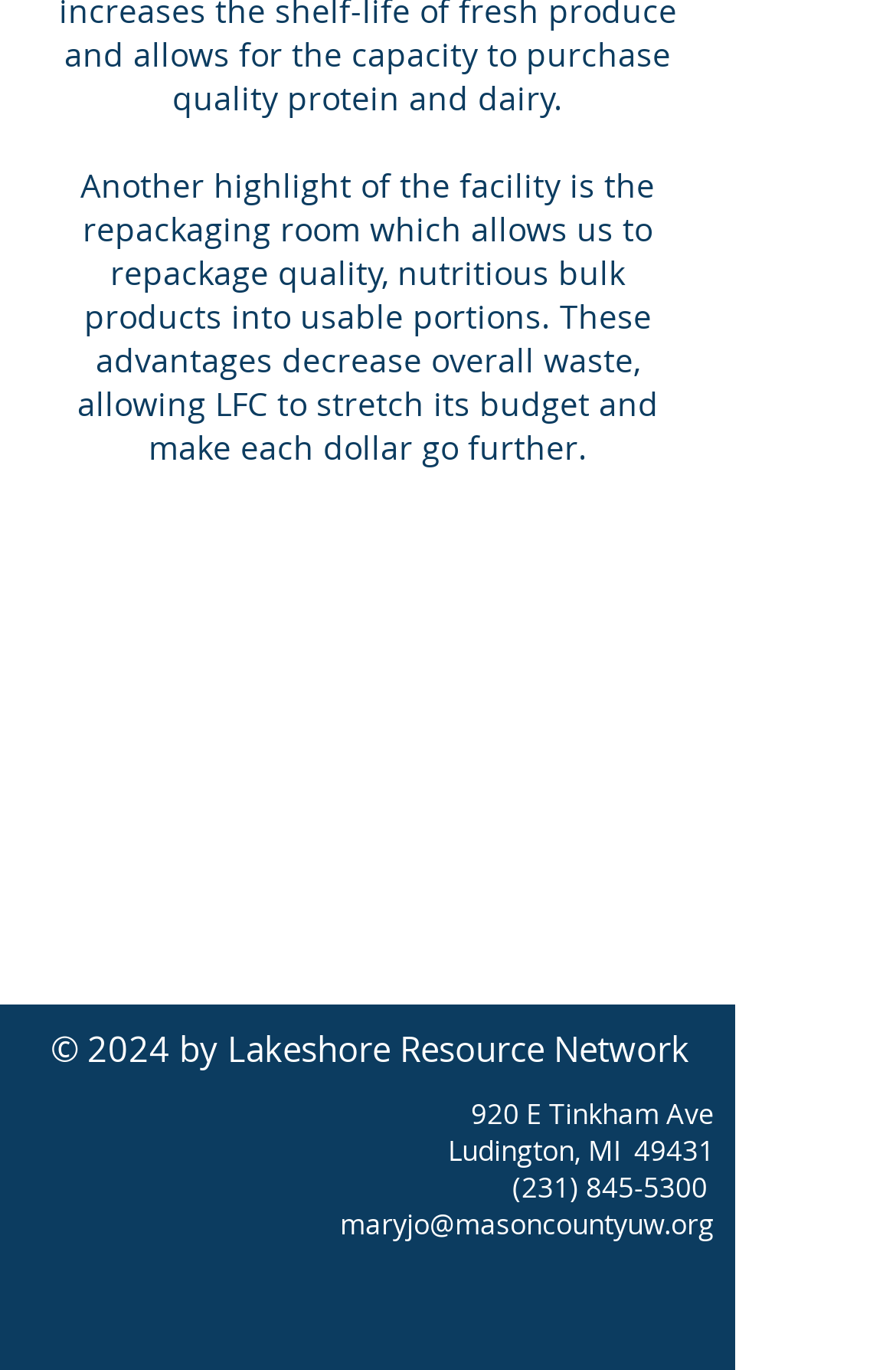How can someone contact Lakeshore Resource Network by phone?
Provide a detailed answer to the question, using the image to inform your response.

The phone number is provided as a link element, which can be used to contact Lakeshore Resource Network.